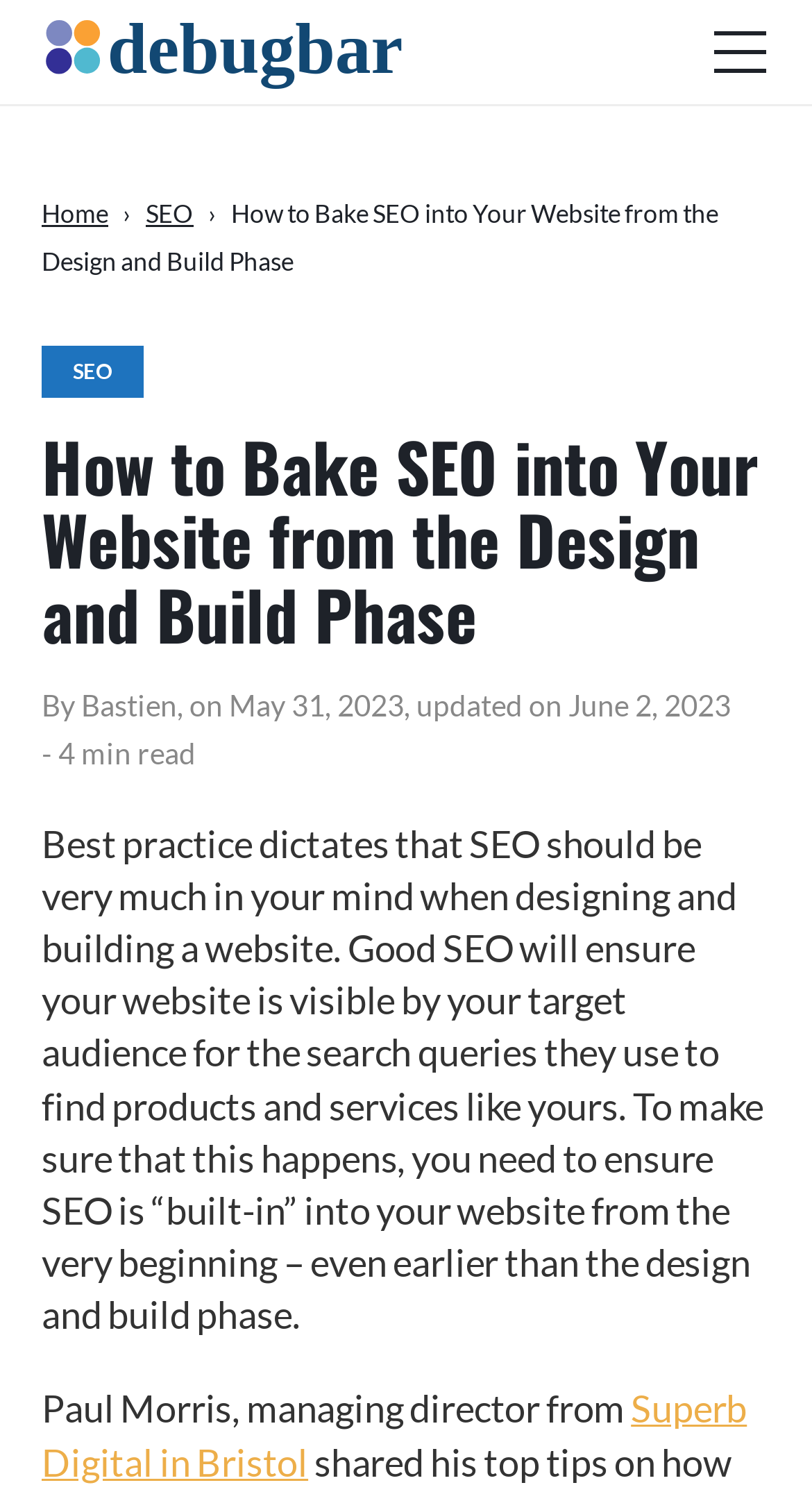What is the location of the company mentioned in the article?
Based on the screenshot, provide your answer in one word or phrase.

Bristol